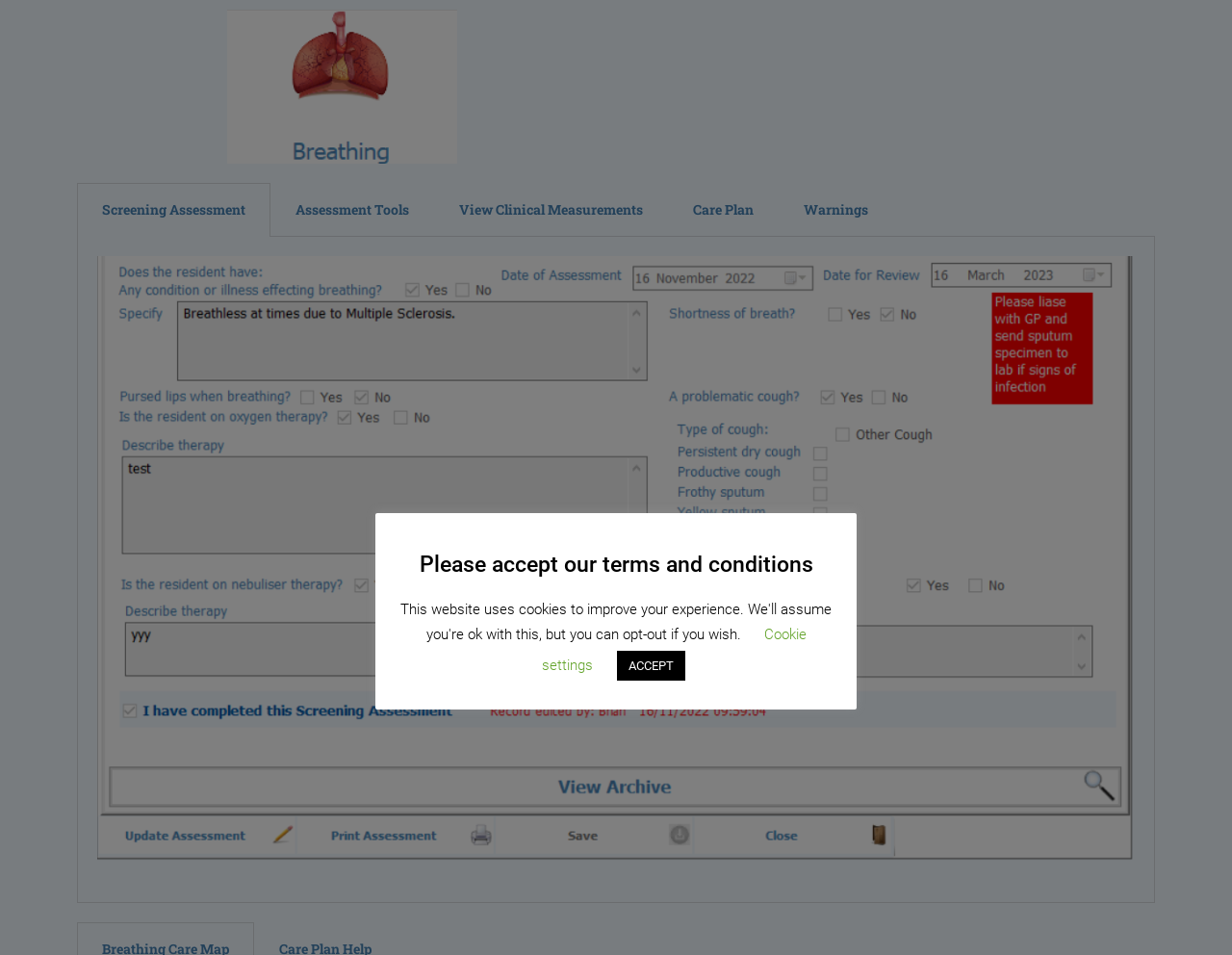Show the bounding box coordinates for the HTML element described as: "ACCEPT".

[0.501, 0.681, 0.556, 0.712]